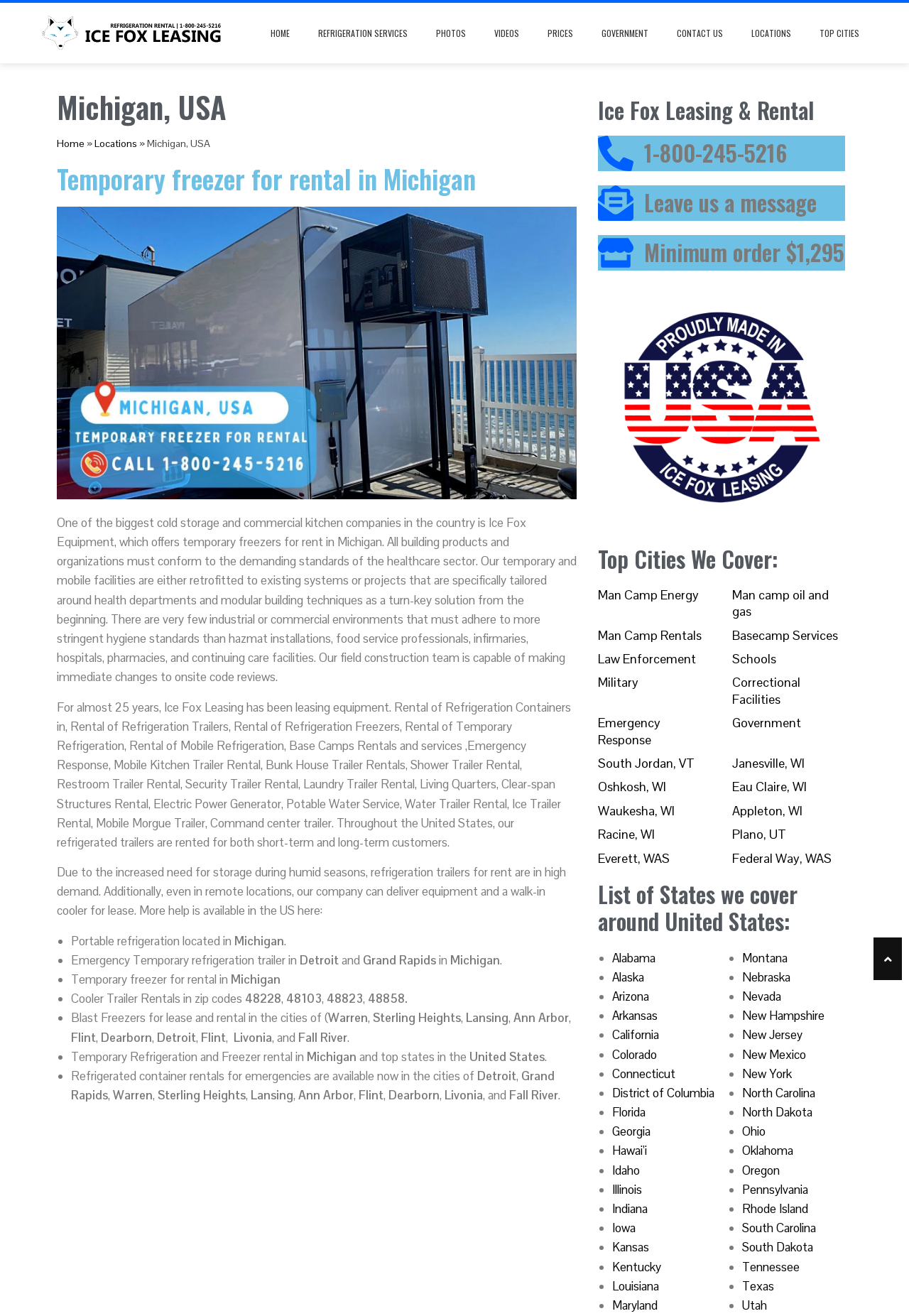Pinpoint the bounding box coordinates of the area that should be clicked to complete the following instruction: "Click on ICE FOX leasing". The coordinates must be given as four float numbers between 0 and 1, i.e., [left, top, right, bottom].

[0.043, 0.018, 0.248, 0.03]